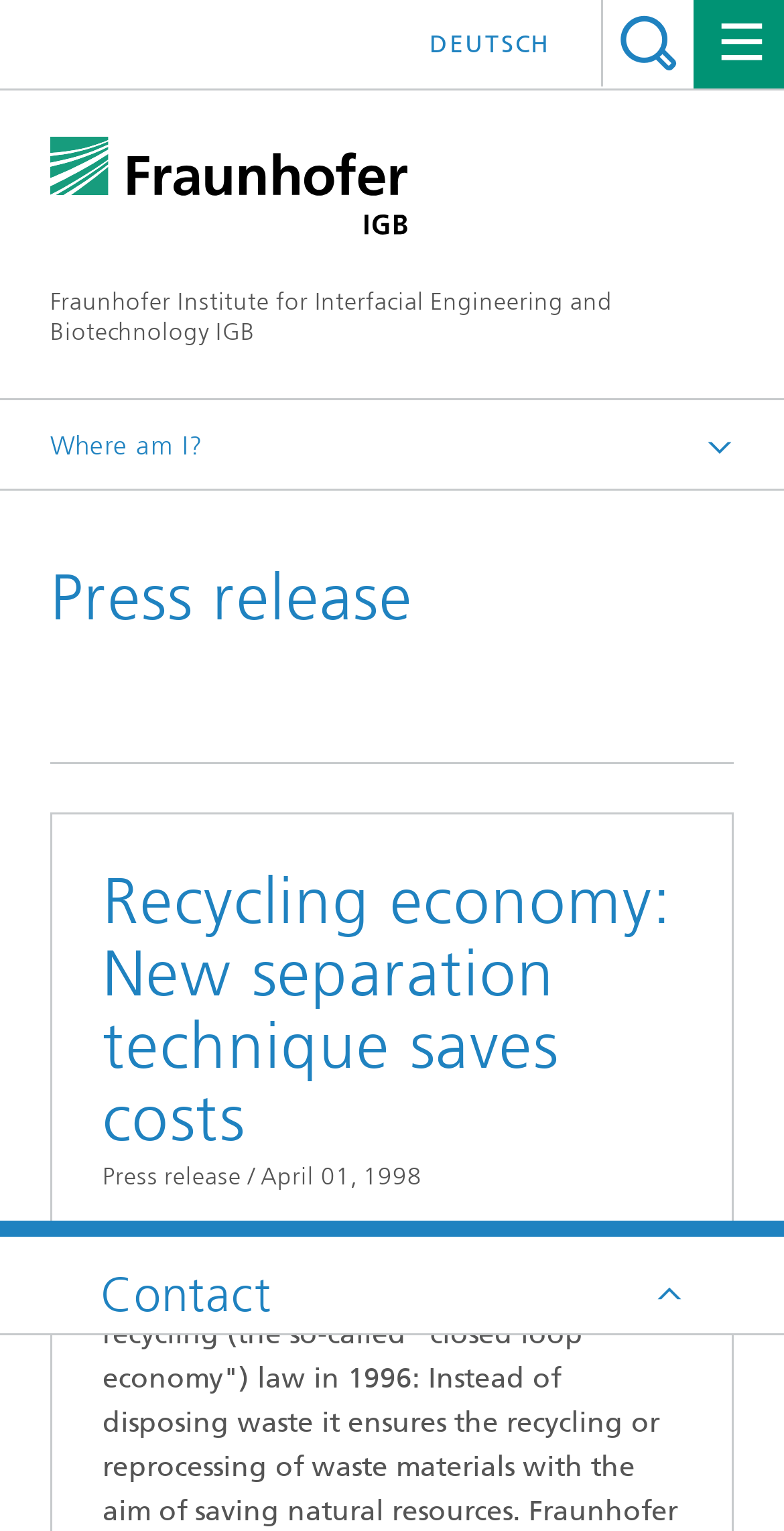What is the name of the contact person? Based on the screenshot, please respond with a single word or phrase.

Dr. Wolfgang Krischke